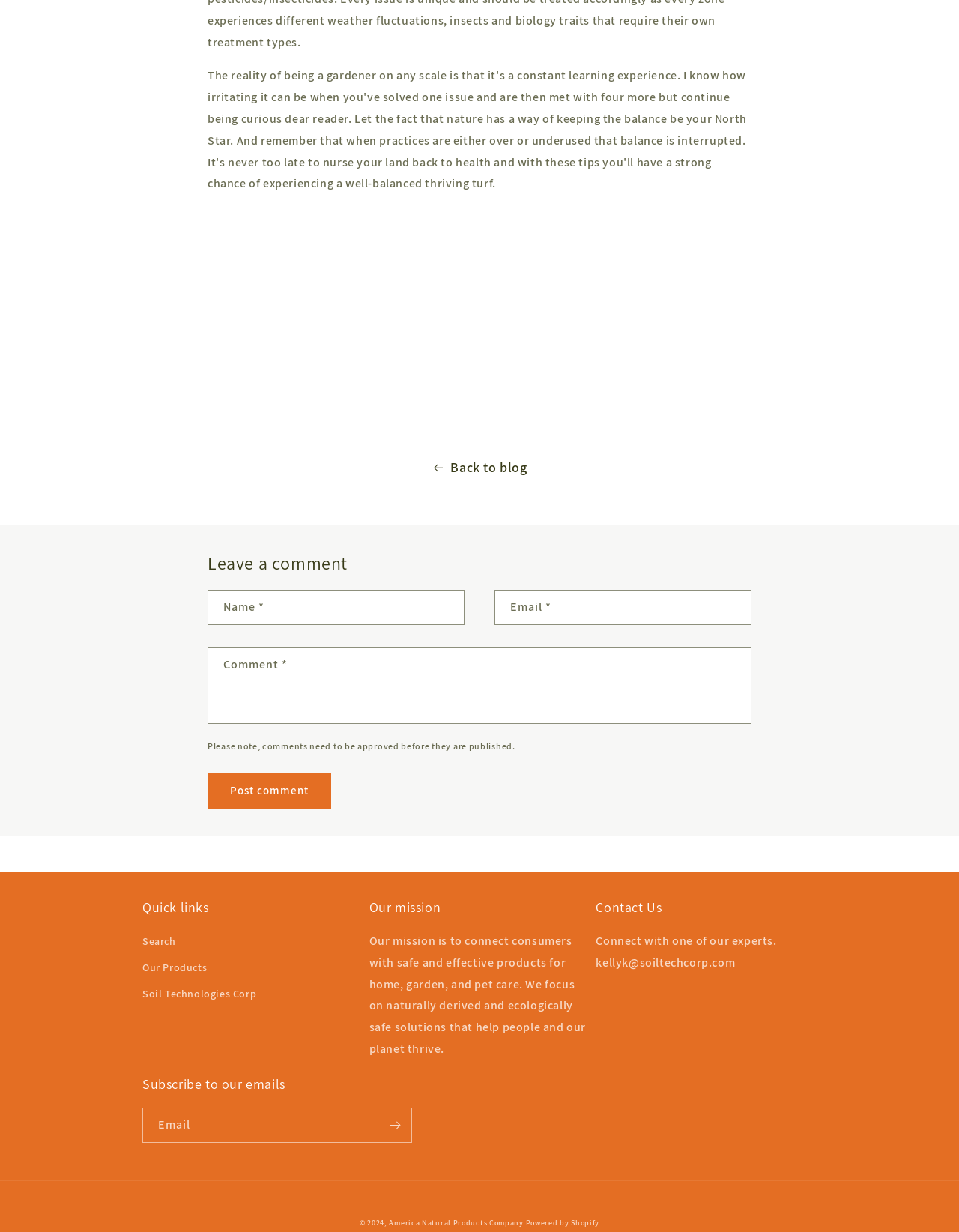What is the email address to contact an expert?
With the help of the image, please provide a detailed response to the question.

The email address is provided in the 'Contact Us' section, which says 'Connect with one of our experts. kellyk@soiltechcorp.com'.